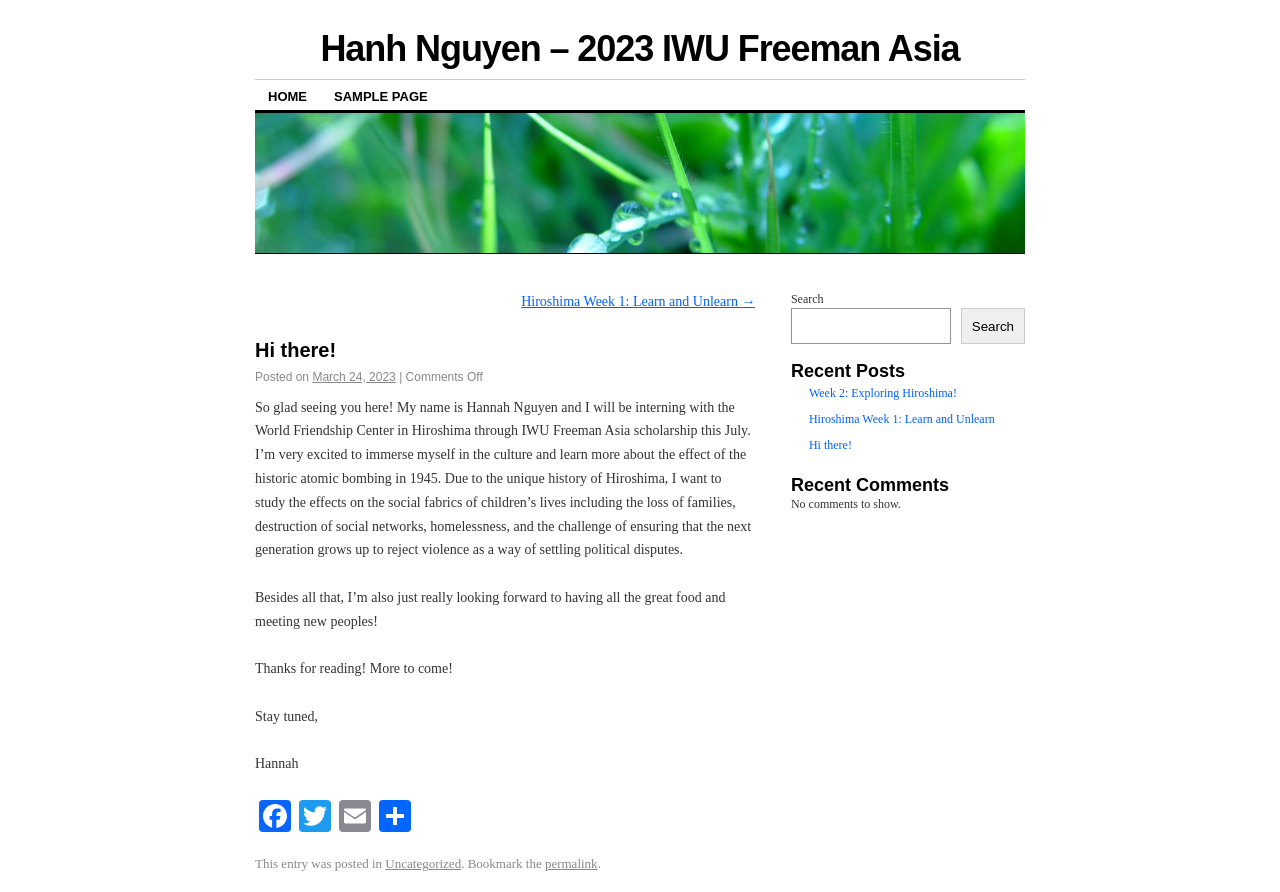Determine the bounding box coordinates of the UI element described below. Use the format (top-left x, top-left y, bottom-right x, bottom-right y) with floating point numbers between 0 and 1: March 24, 2023

[0.244, 0.414, 0.309, 0.43]